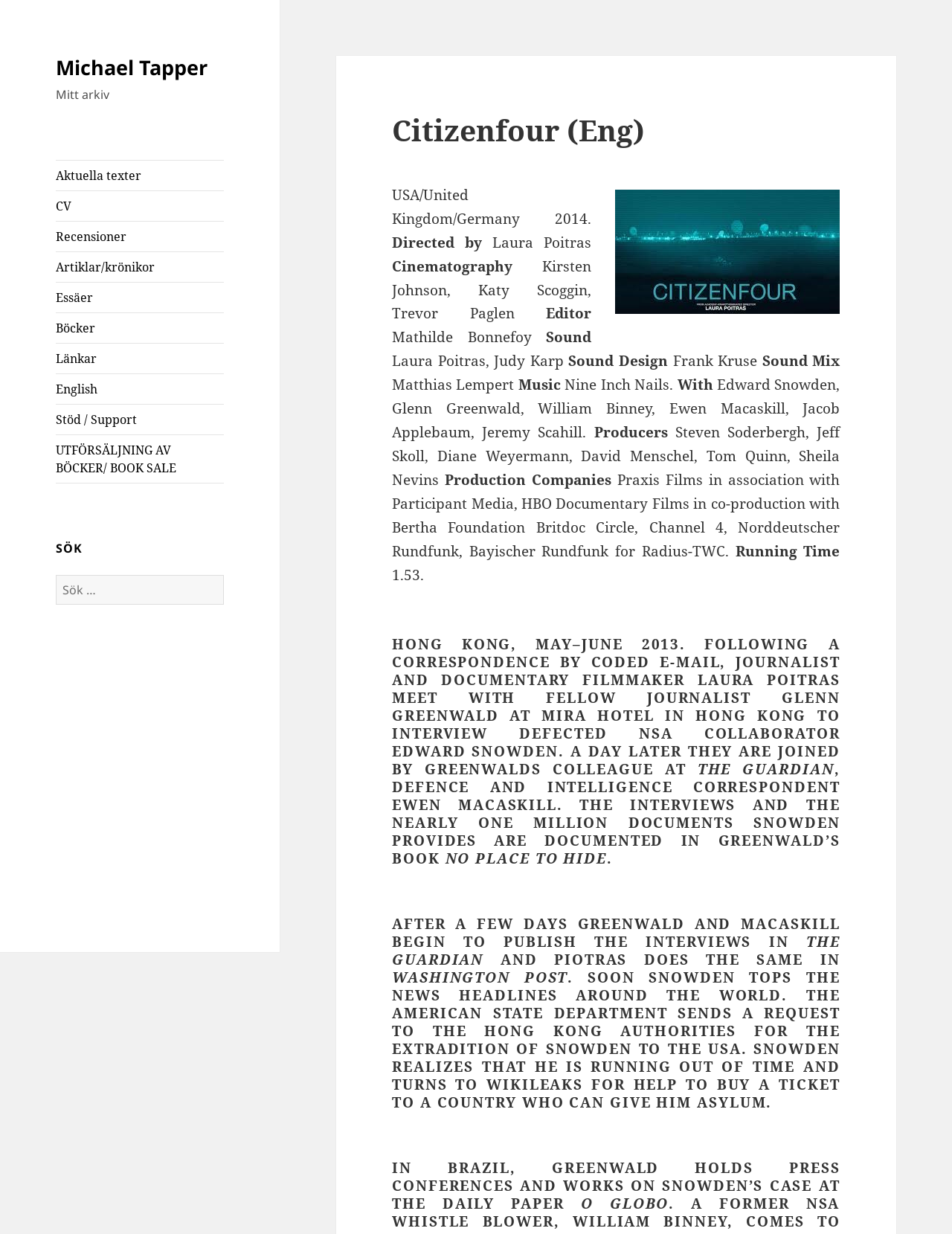Use the information in the screenshot to answer the question comprehensively: Who is the cinematographer of Citizenfour?

I found the answer by looking at the section that describes the movie Citizenfour. In this section, I found a line that says 'Cinematography Kirsten Johnson, Katy Scoggin, Trevor Paglen', which indicates that Kirsten Johnson, Katy Scoggin, and Trevor Paglen are the cinematographers of the movie.